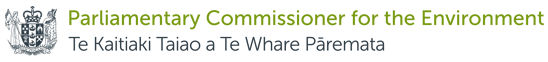Reply to the question with a brief word or phrase: What is the Māori translation of 'Parliamentary Commissioner for the Environment'?

Te Kaitiaki Taiao a Te Whare Pāremata